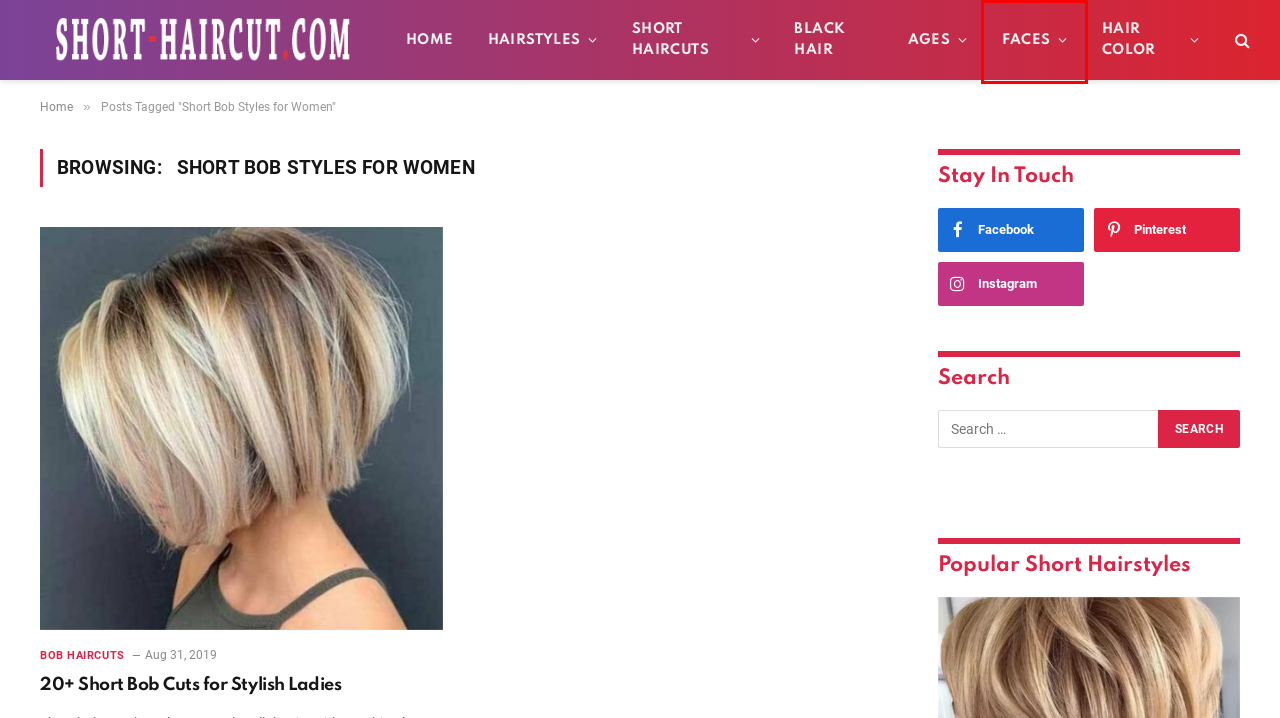Analyze the screenshot of a webpage with a red bounding box and select the webpage description that most accurately describes the new page resulting from clicking the element inside the red box. Here are the candidates:
A. Age | Short-Haircut.Com
B. Short-Haircut.Com
C. Updo | Short-Haircut.Com
D. Blonde | Short-Haircut.Com
E. Faces | Short-Haircut.Com
F. Short Haircuts | Short-Haircut.Com
G. Green | Short-Haircut.Com
H. Short Hair Colors | Short-Haircut.Com

E